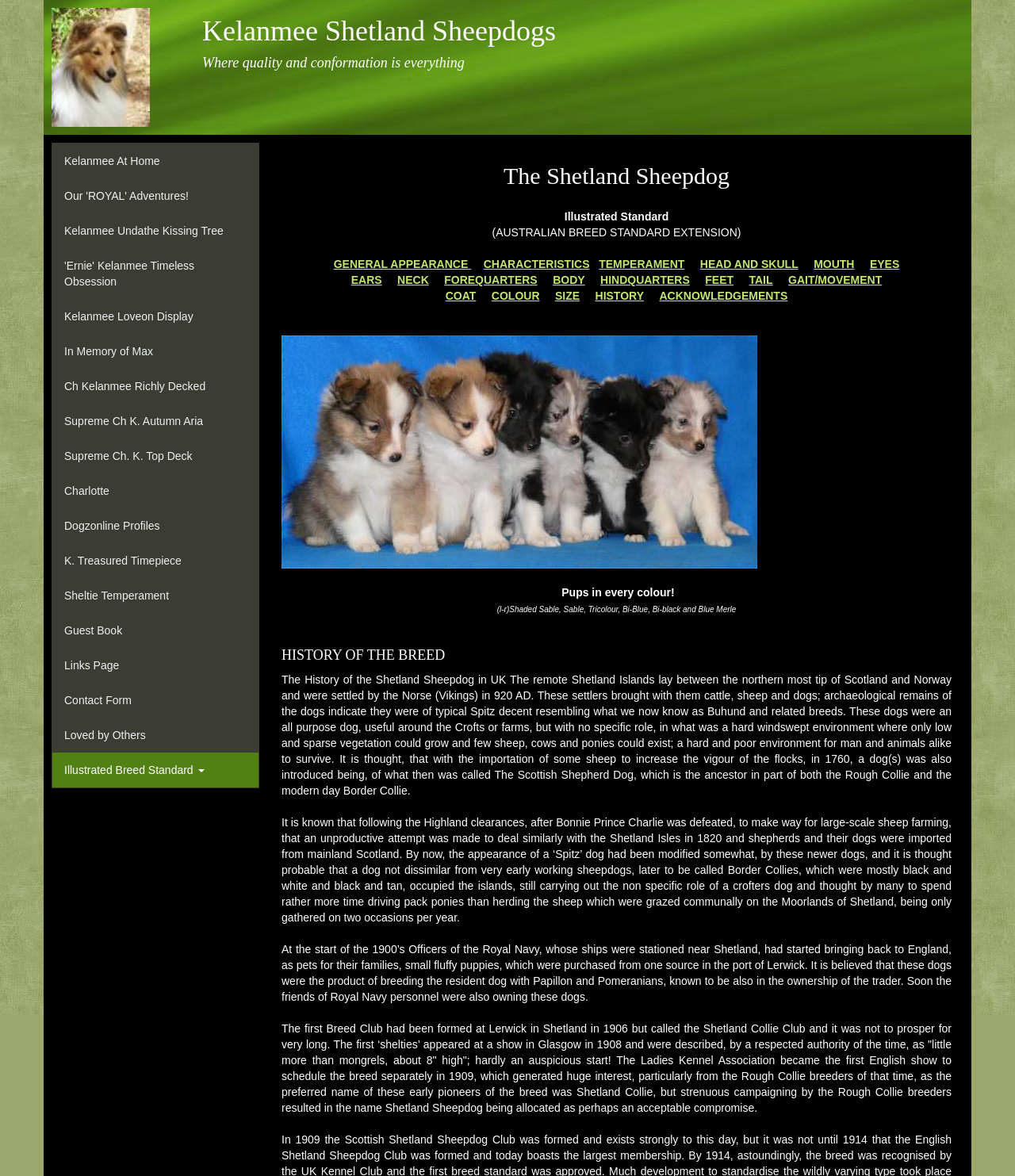Locate the UI element described by Contact Form and provide its bounding box coordinates. Use the format (top-left x, top-left y, bottom-right x, bottom-right y) with all values as floating point numbers between 0 and 1.

[0.052, 0.581, 0.255, 0.61]